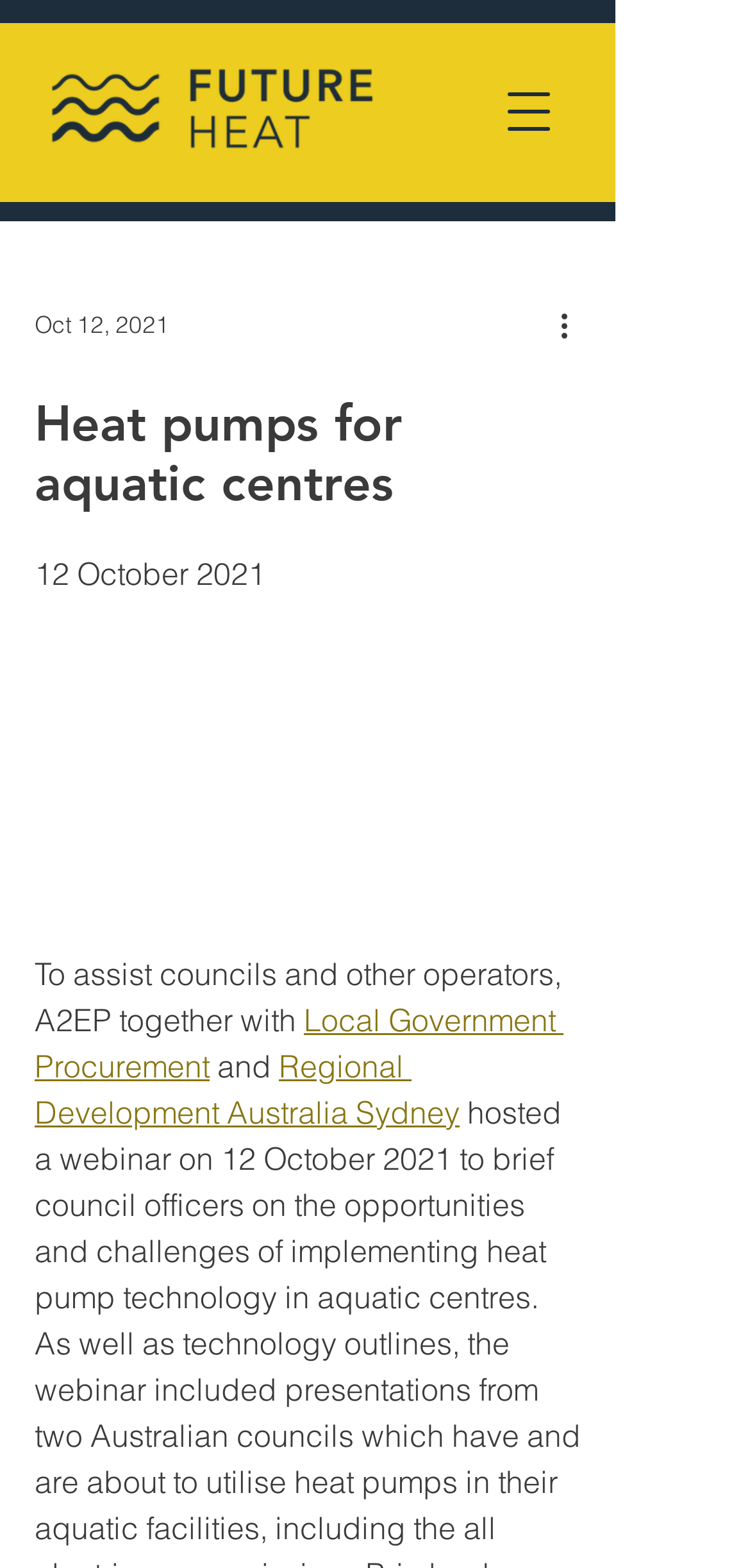Reply to the question with a single word or phrase:
What is the purpose of the webinar?

To assist councils and other operators